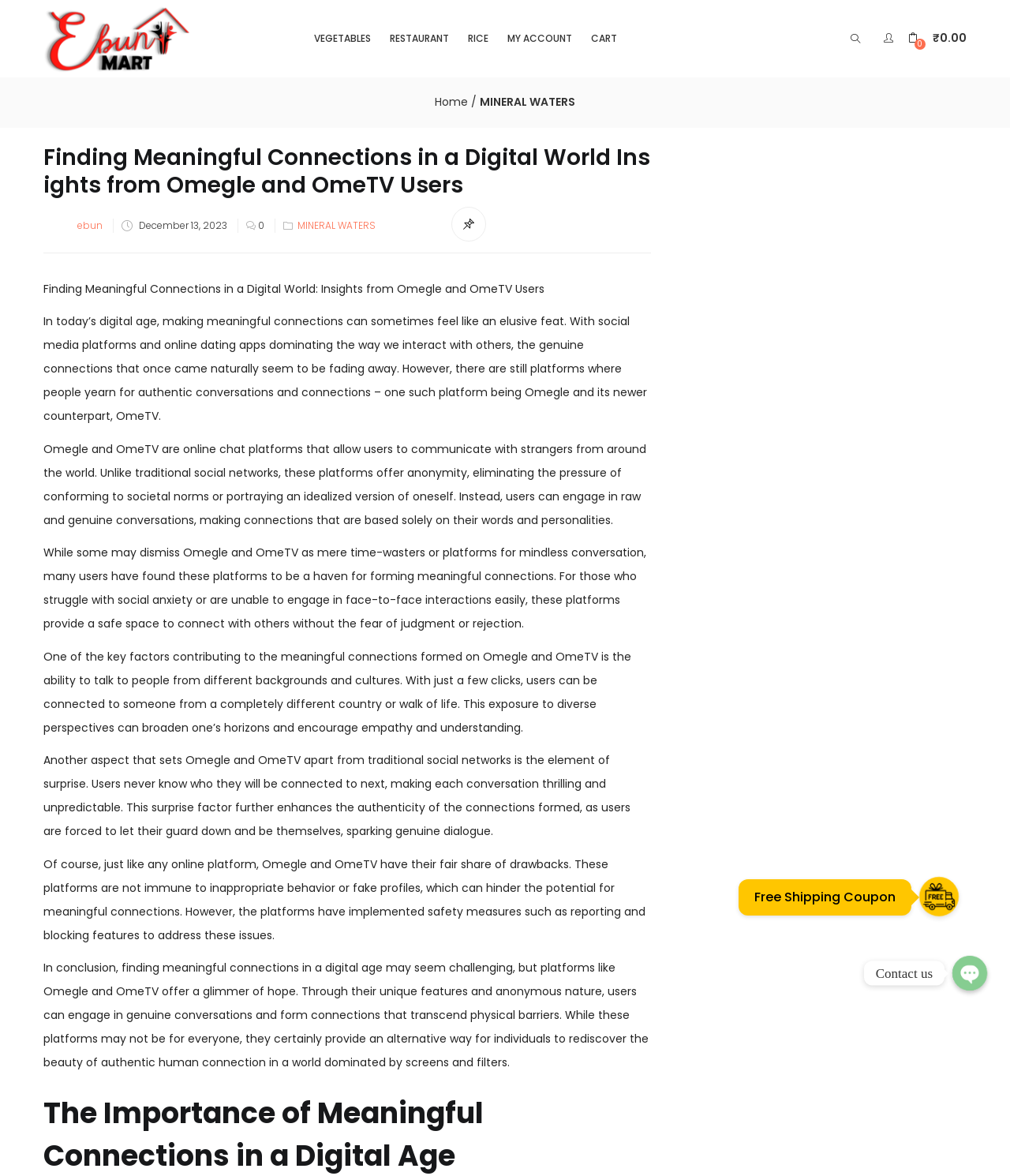Please locate the bounding box coordinates of the element that should be clicked to achieve the given instruction: "Click on the 'VEGETABLES' link".

[0.303, 0.0, 0.375, 0.066]